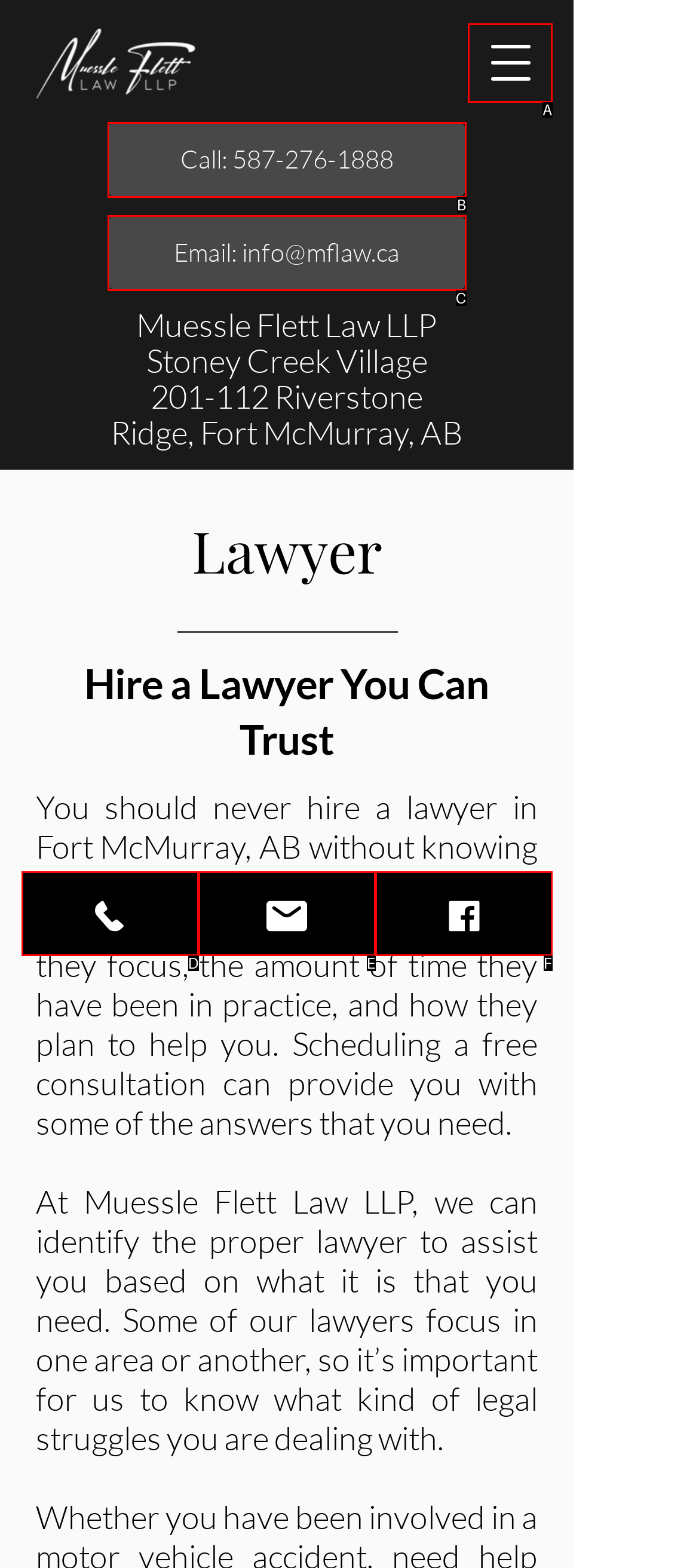Looking at the description: Call: 587-276-1888, identify which option is the best match and respond directly with the letter of that option.

B